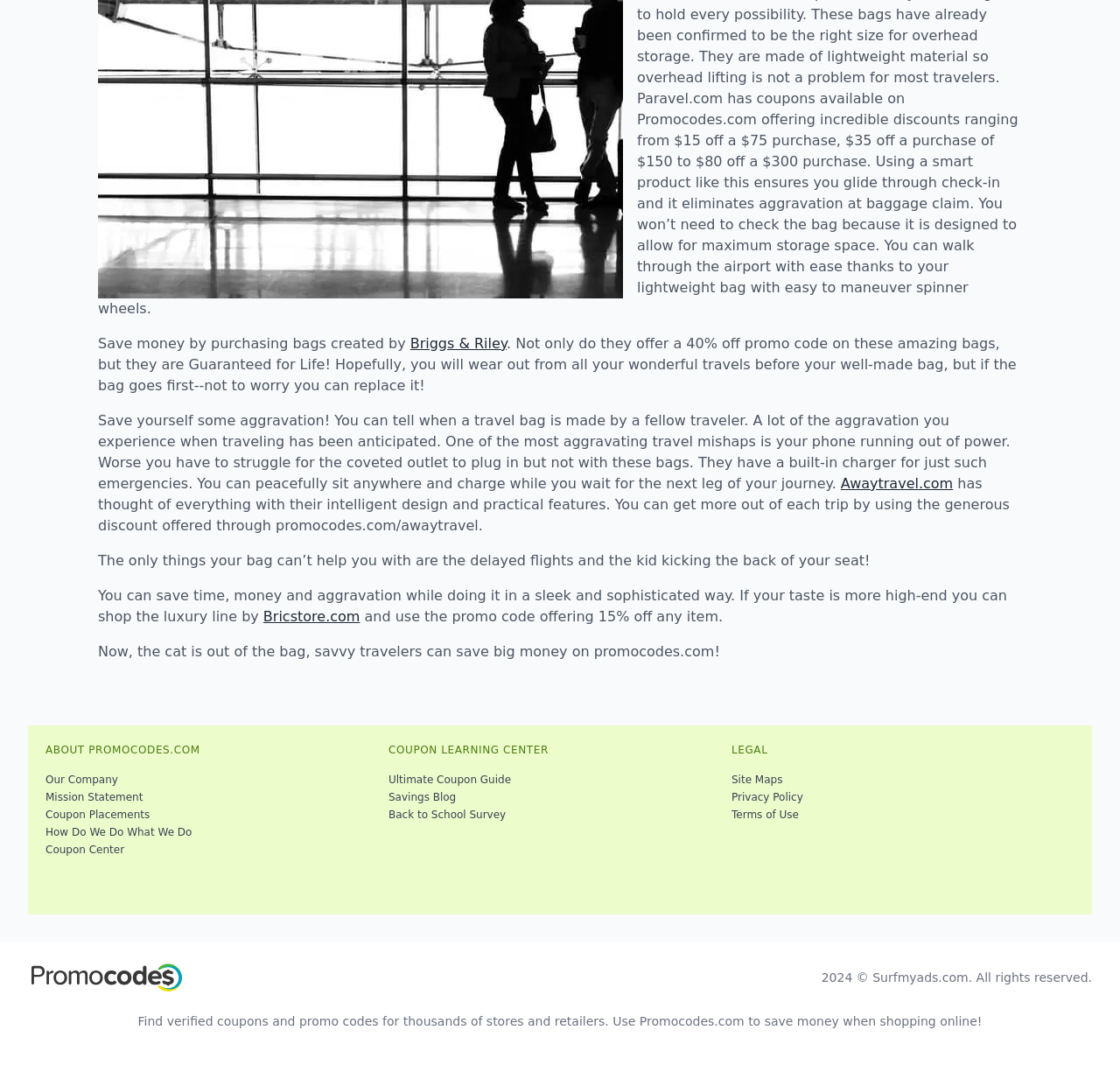Using the element description: "Bricstore.com", determine the bounding box coordinates for the specified UI element. The coordinates should be four float numbers between 0 and 1, [left, top, right, bottom].

[0.235, 0.571, 0.321, 0.587]